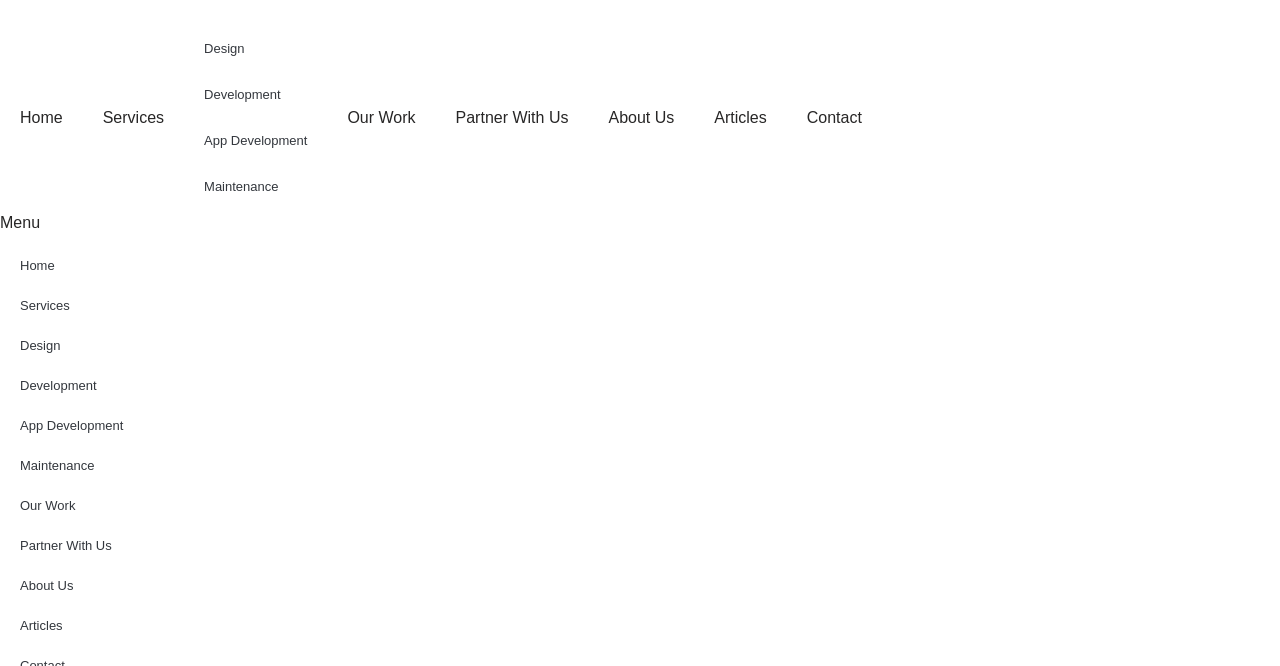Please specify the bounding box coordinates of the element that should be clicked to execute the given instruction: 'toggle menu'. Ensure the coordinates are four float numbers between 0 and 1, expressed as [left, top, right, bottom].

[0.0, 0.315, 1.0, 0.354]